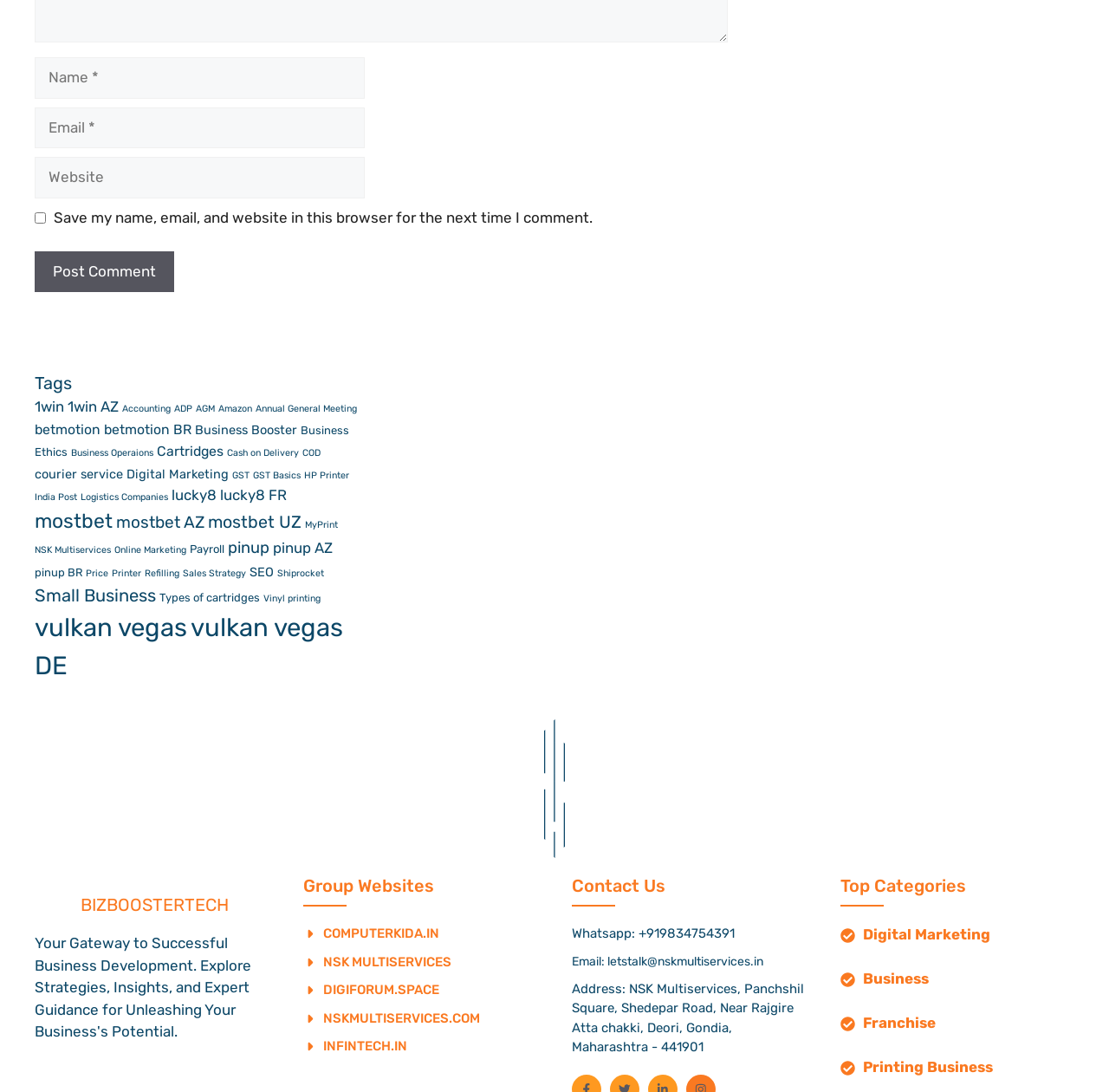Find the bounding box coordinates for the element described here: "parent_node: Comment name="email" placeholder="Email *"".

[0.031, 0.098, 0.329, 0.136]